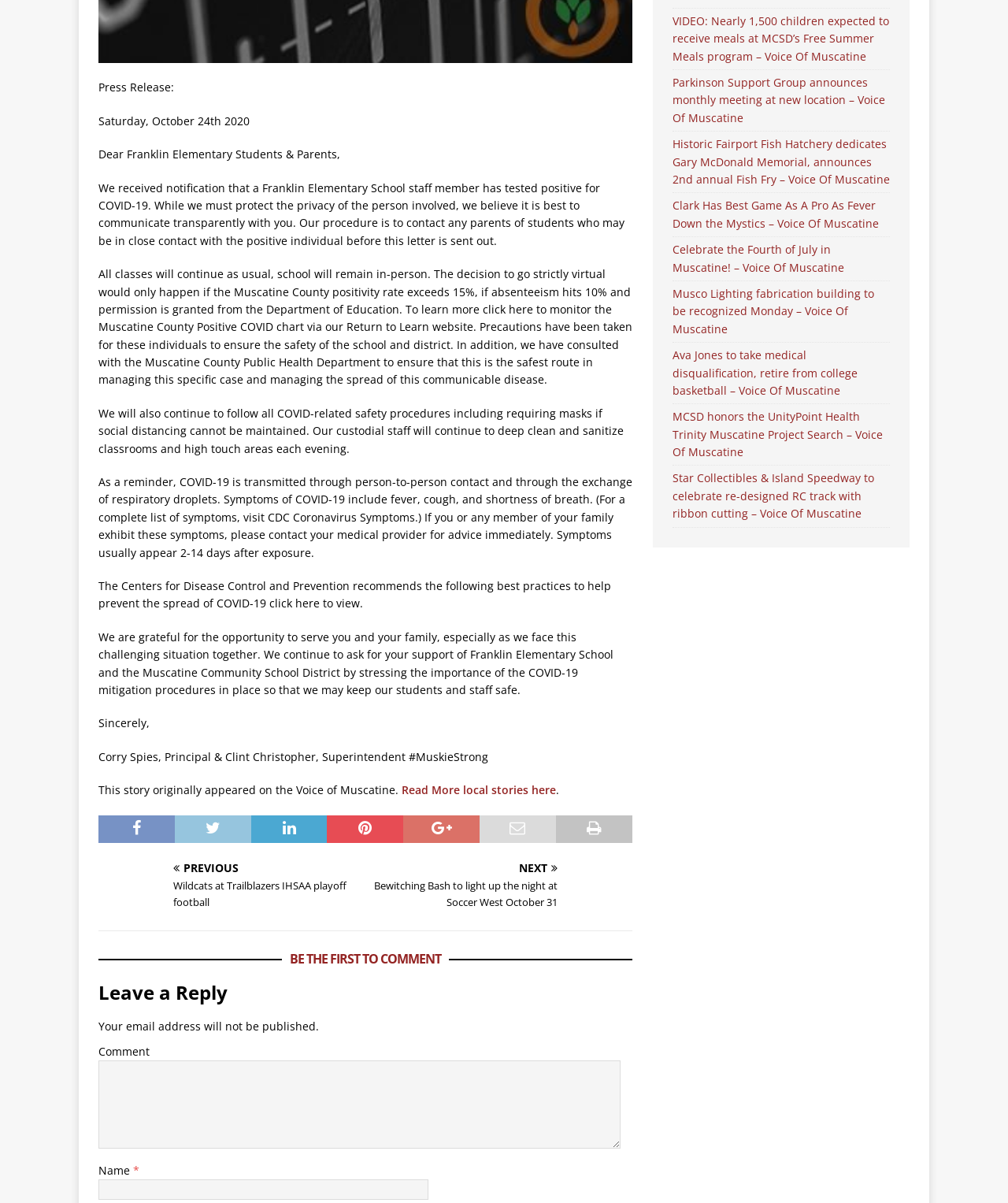Show the bounding box coordinates for the element that needs to be clicked to execute the following instruction: "Click the link to monitor the Muscatine County Positive COVID chart". Provide the coordinates in the form of four float numbers between 0 and 1, i.e., [left, top, right, bottom].

[0.098, 0.221, 0.627, 0.322]